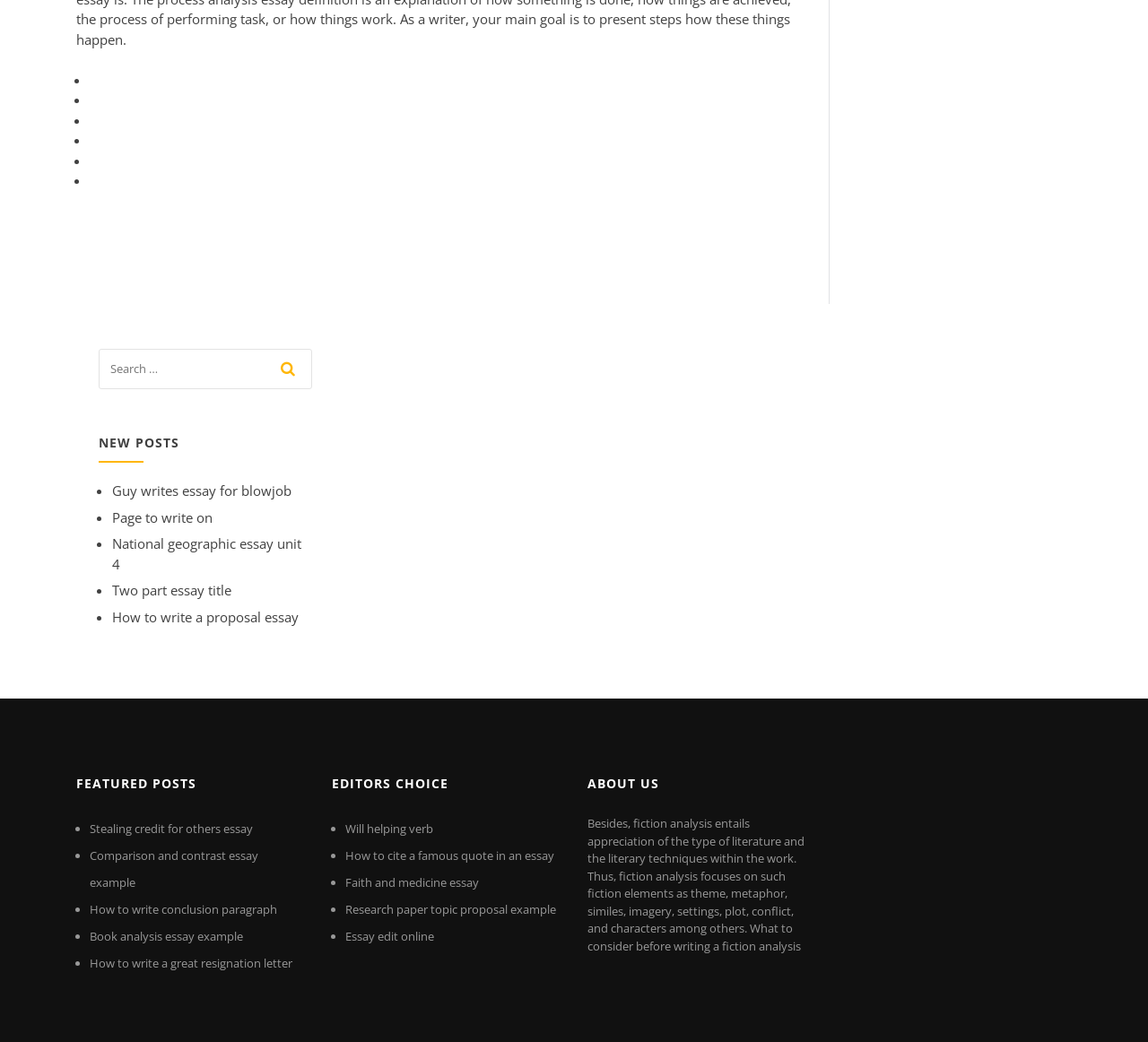What type of posts are featured in the 'EDITORS CHOICE' section?
Using the image as a reference, answer the question in detail.

The 'EDITORS CHOICE' section contains links to various essay topics, such as 'Will helping verb', 'How to cite a famous quote in an essay', and 'Faith and medicine essay'. This suggests that the section features a curated selection of essay topics chosen by the editors.